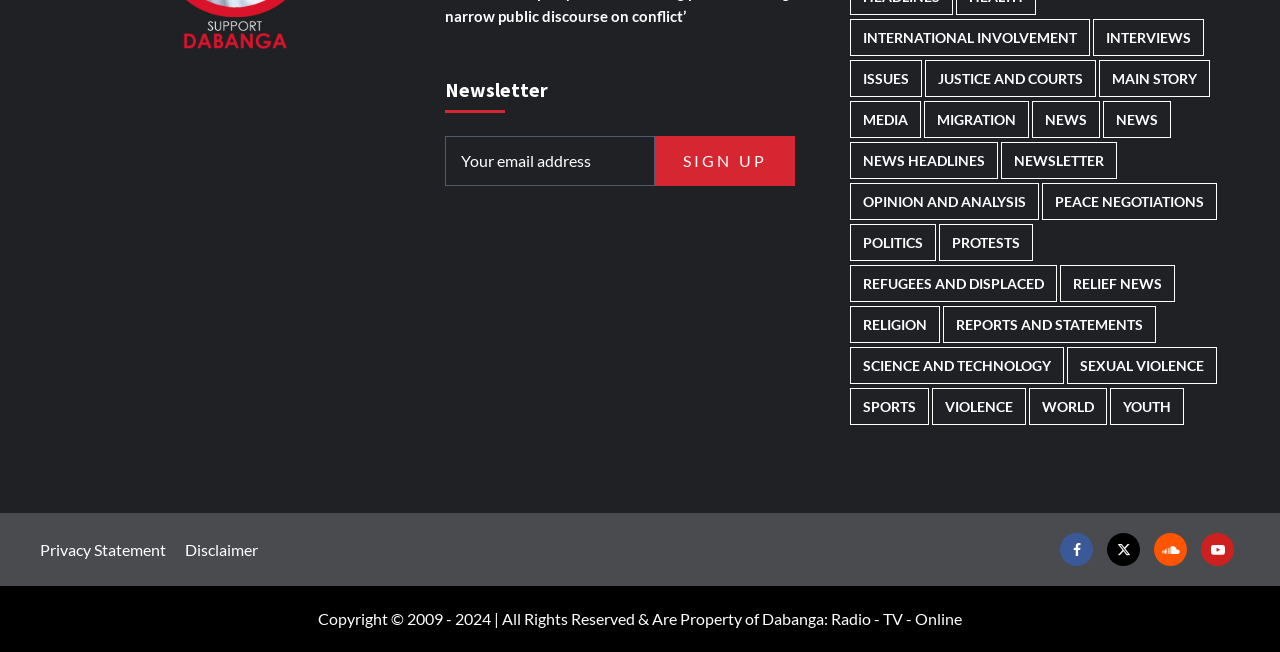Identify the bounding box coordinates of the region I need to click to complete this instruction: "Sign up for the newsletter".

[0.512, 0.209, 0.621, 0.286]